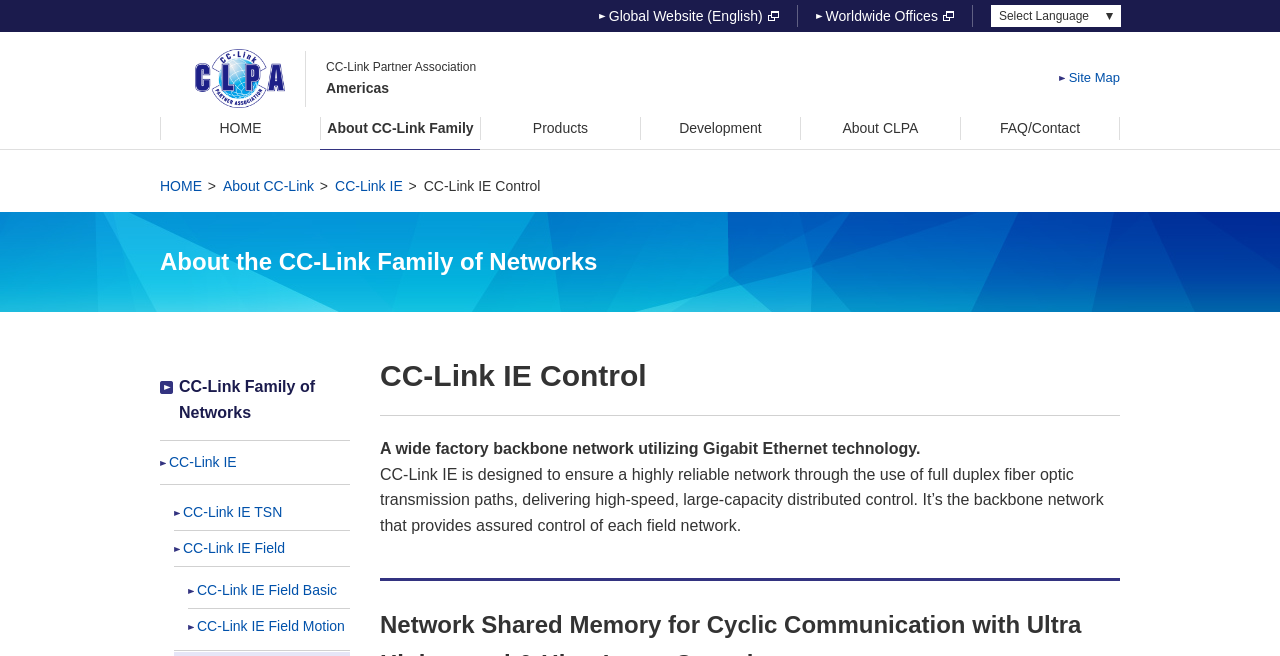What is the language selection option?
Please provide a comprehensive answer based on the visual information in the image.

I found the answer by looking at the top-right corner of the webpage, where it says 'Select Language'.